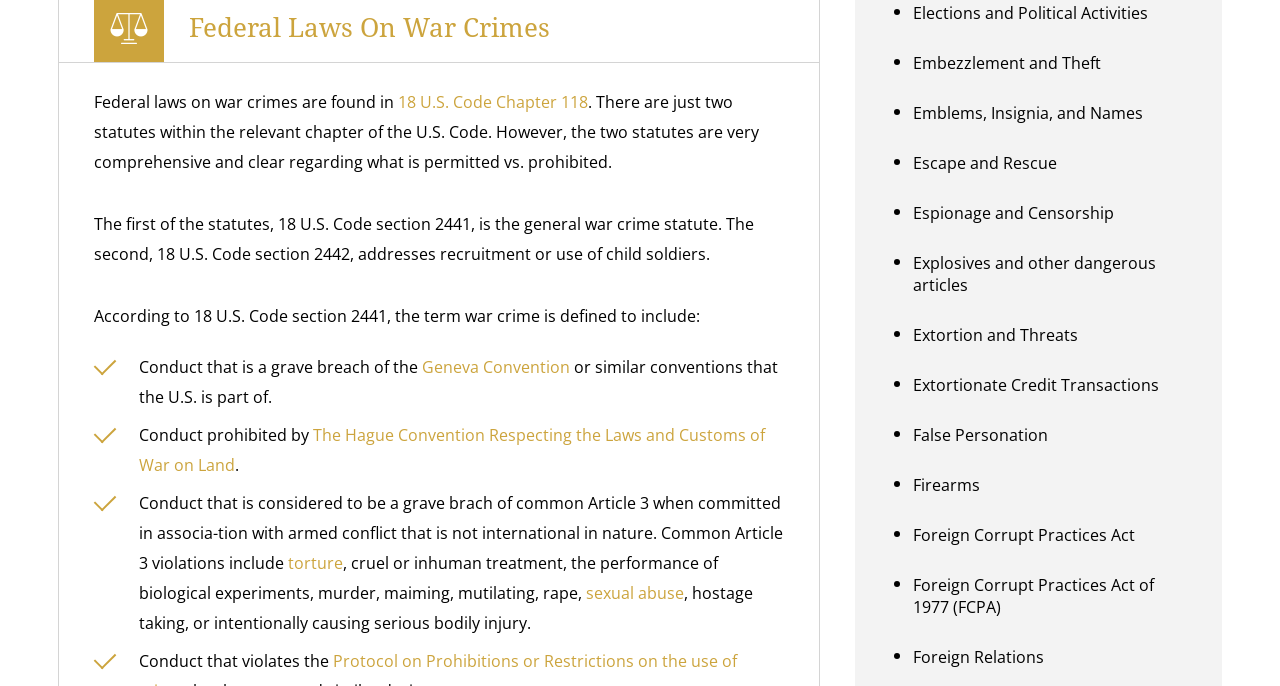Identify the bounding box coordinates for the UI element described as follows: "Foreign Corrupt Practices Act". Ensure the coordinates are four float numbers between 0 and 1, formatted as [left, top, right, bottom].

[0.69, 0.743, 0.939, 0.816]